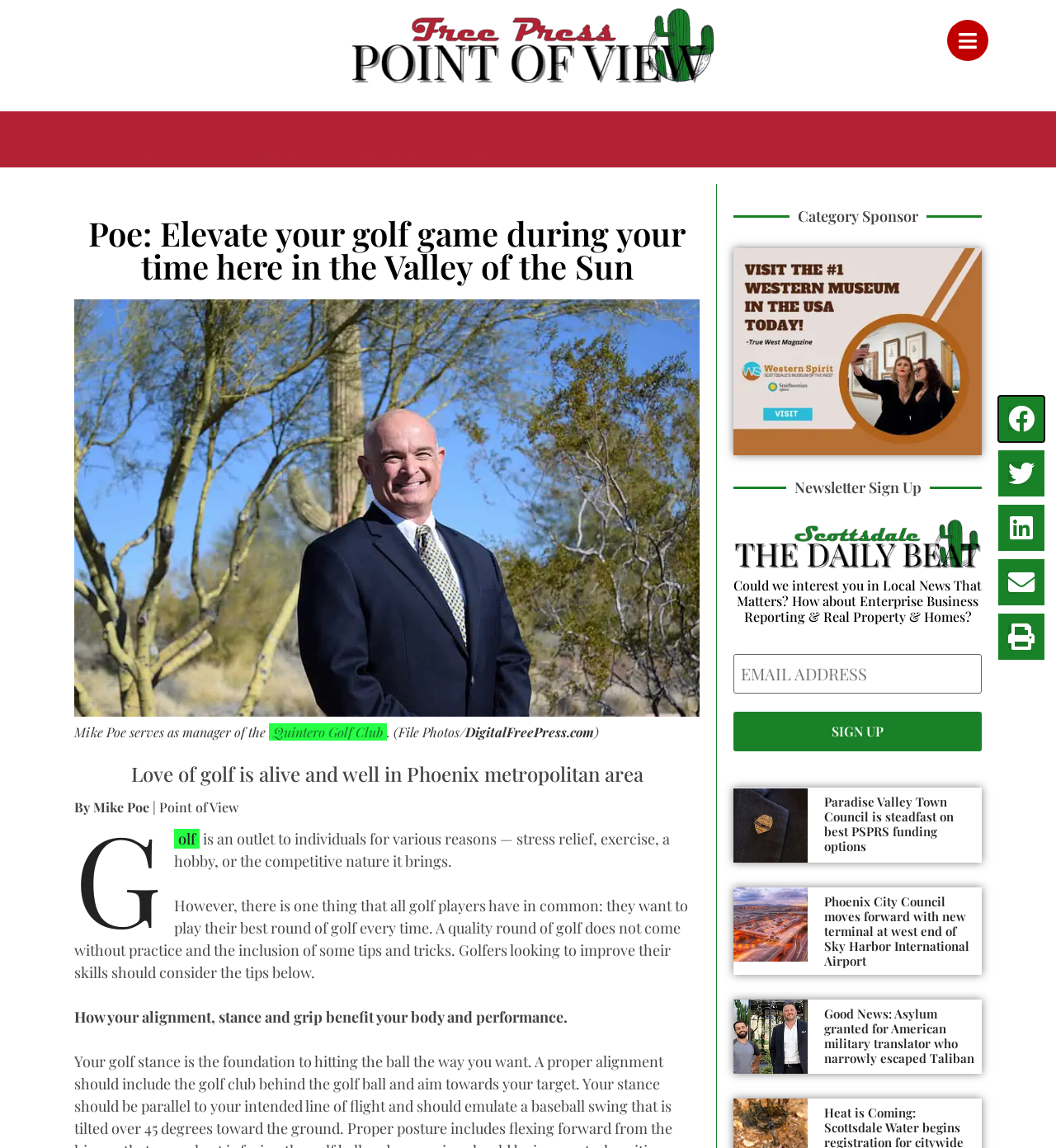Identify the bounding box coordinates of the clickable section necessary to follow the following instruction: "Enter email address". The coordinates should be presented as four float numbers from 0 to 1, i.e., [left, top, right, bottom].

[0.695, 0.57, 0.93, 0.604]